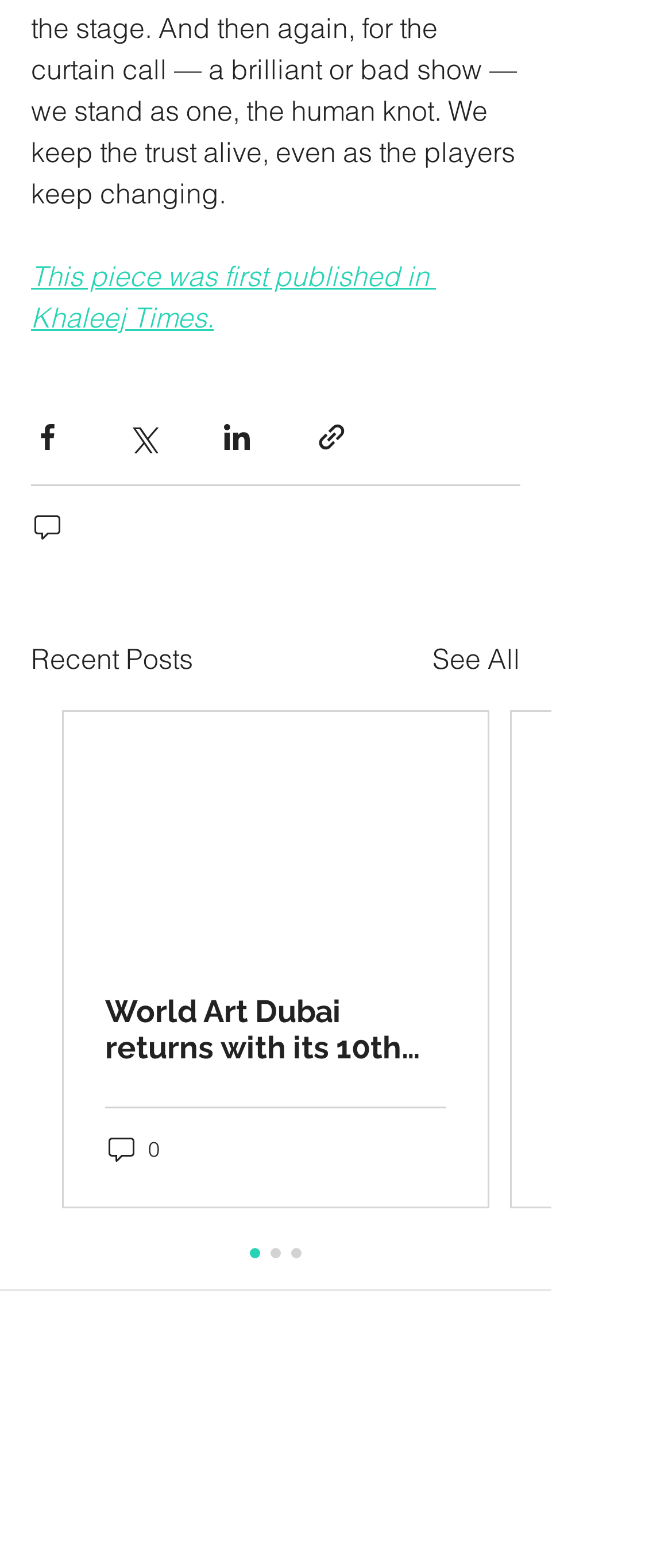Could you find the bounding box coordinates of the clickable area to complete this instruction: "View comments"?

[0.046, 0.326, 0.1, 0.347]